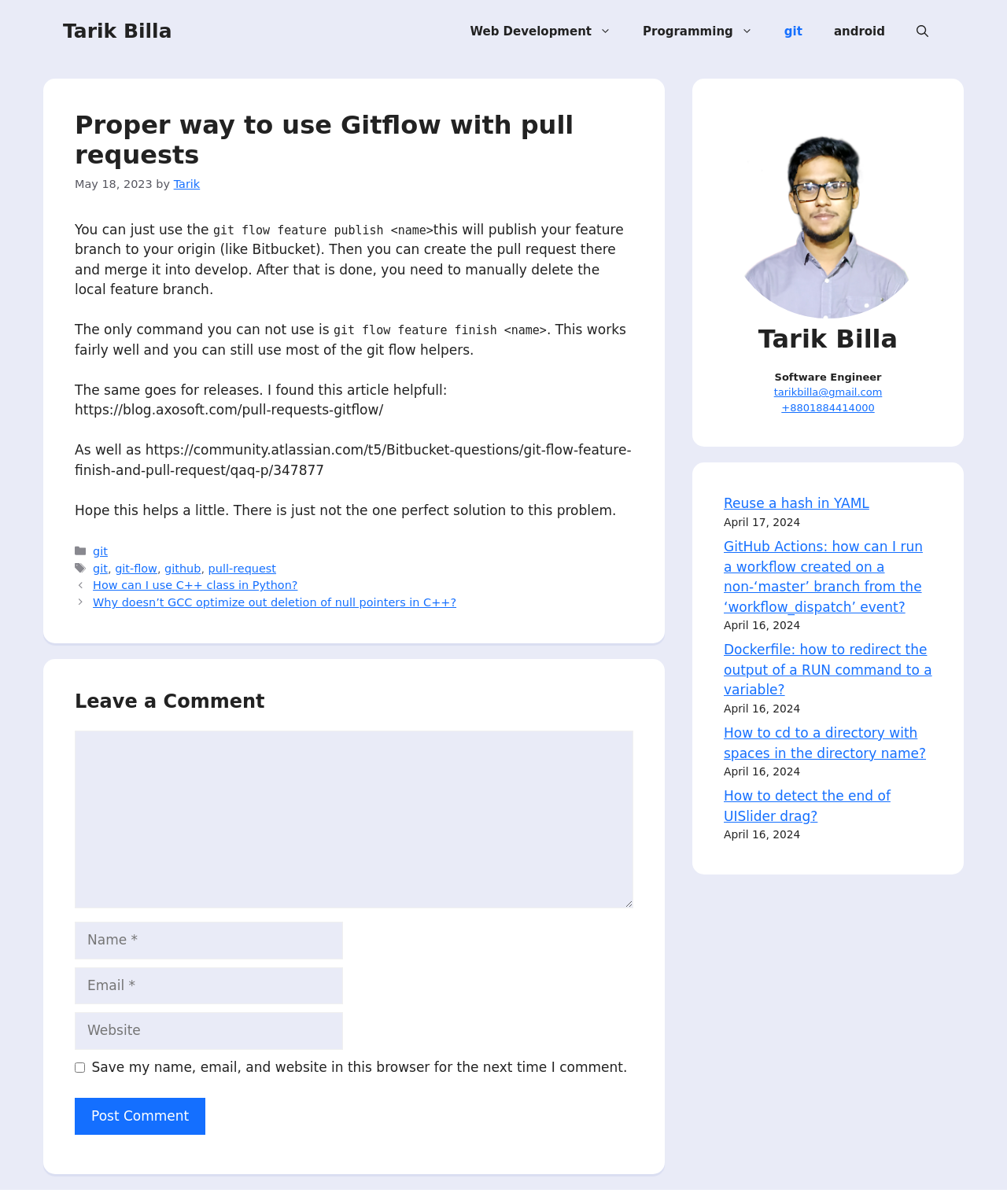Show me the bounding box coordinates of the clickable region to achieve the task as per the instruction: "Leave a comment on the article".

[0.074, 0.606, 0.629, 0.754]